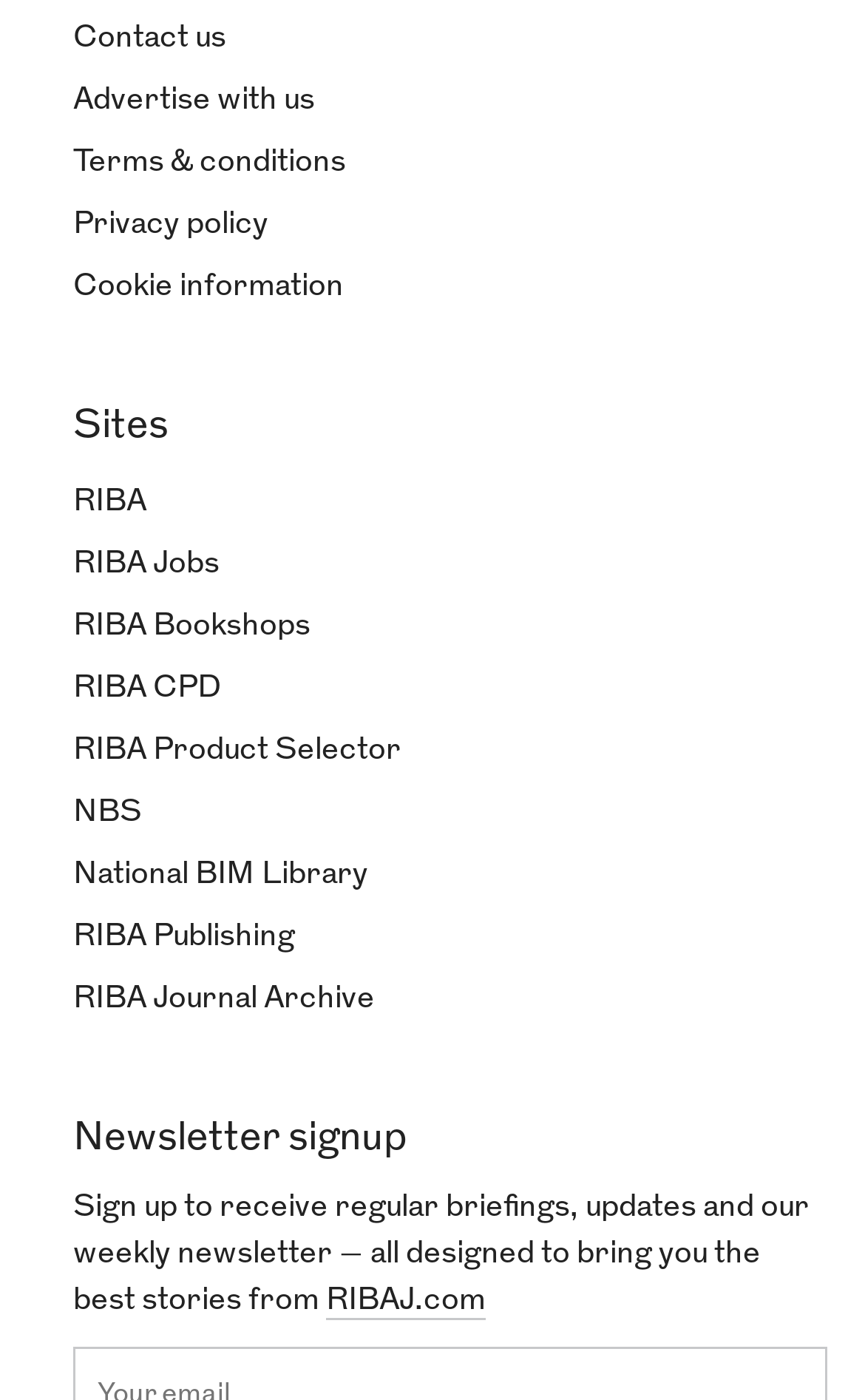Indicate the bounding box coordinates of the element that needs to be clicked to satisfy the following instruction: "Contact us". The coordinates should be four float numbers between 0 and 1, i.e., [left, top, right, bottom].

[0.085, 0.016, 0.262, 0.04]